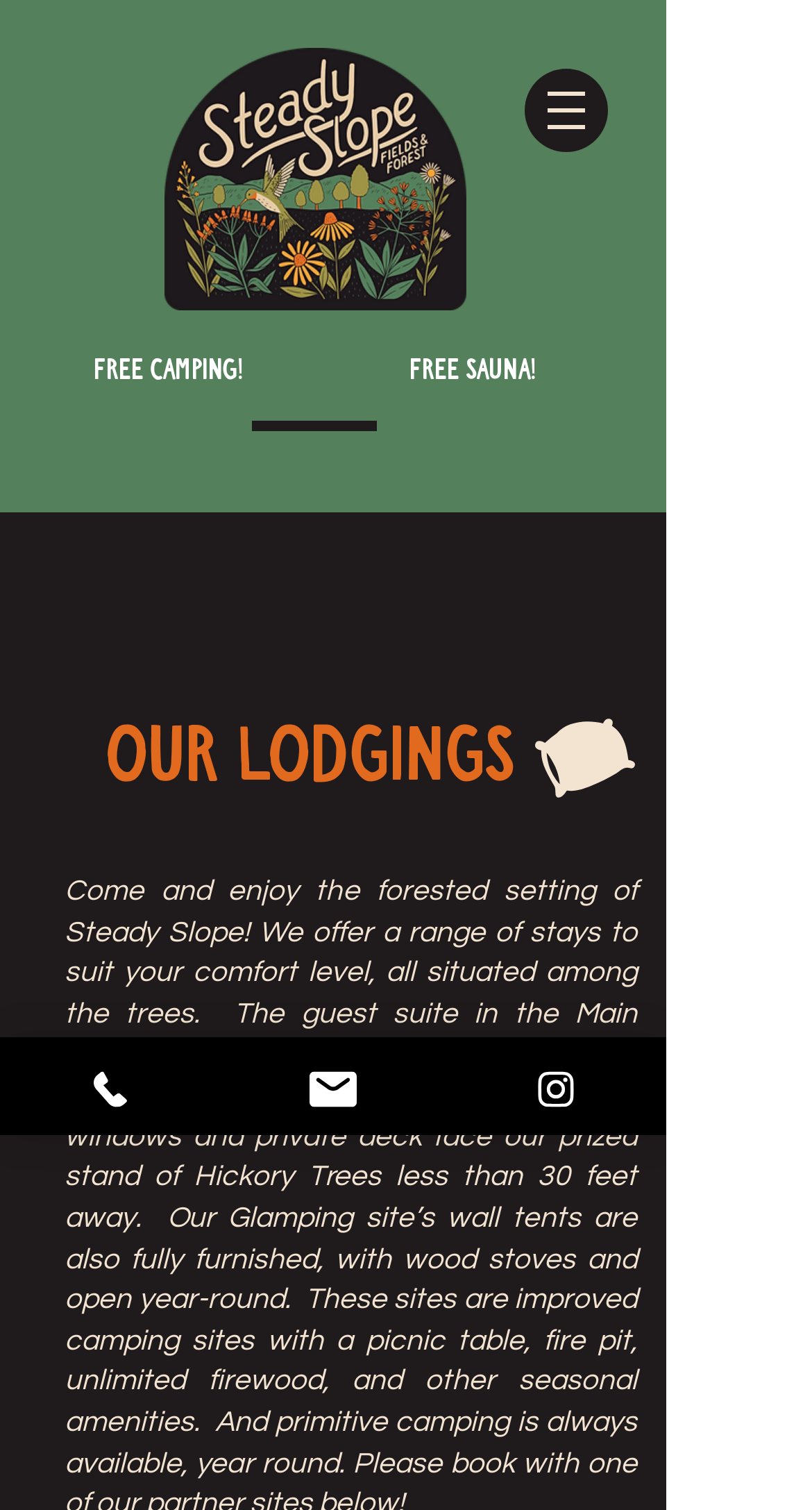How many social media links are there?
By examining the image, provide a one-word or phrase answer.

3